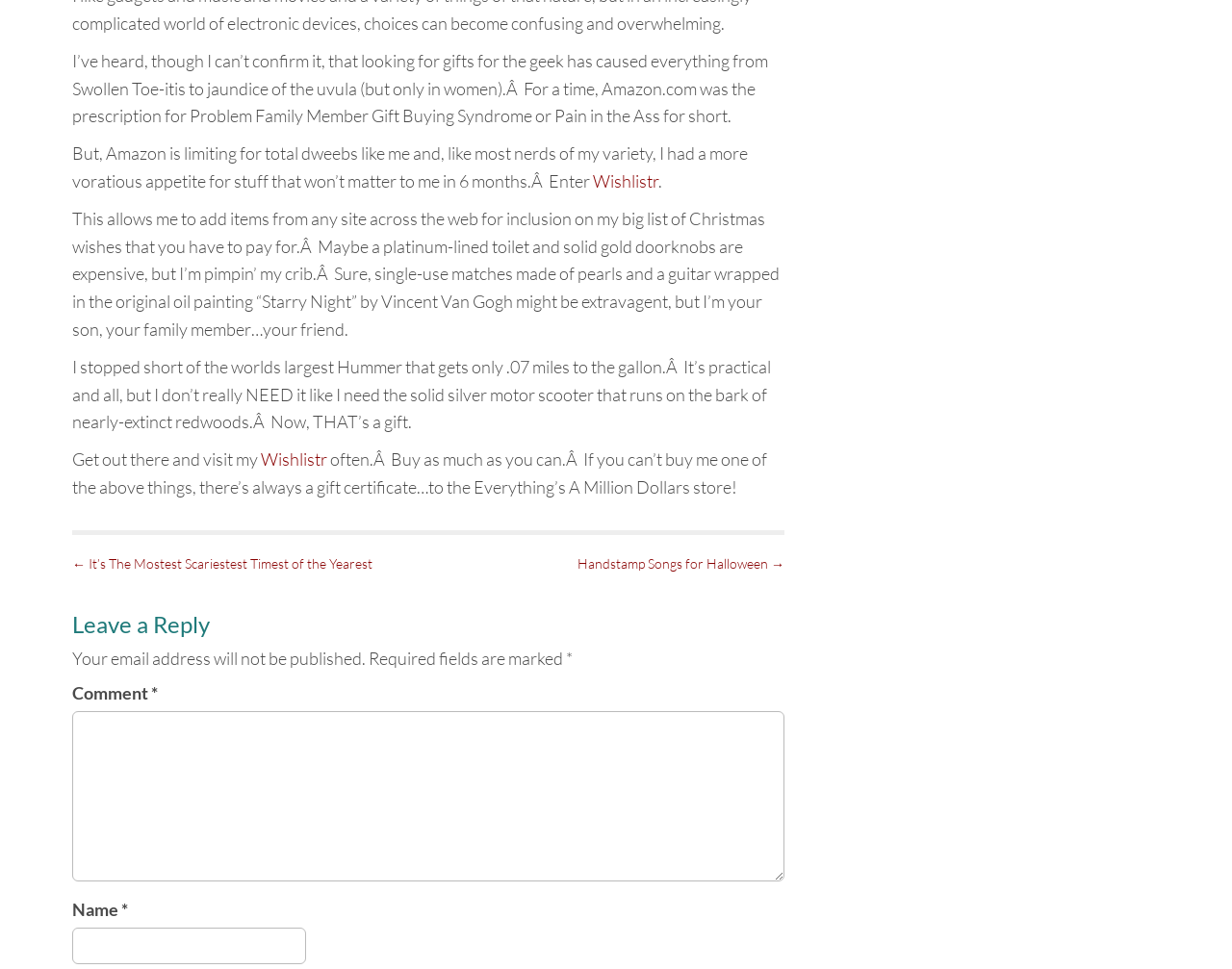Based on the element description Wishlistr, identify the bounding box of the UI element in the given webpage screenshot. The coordinates should be in the format (top-left x, top-left y, bottom-right x, bottom-right y) and must be between 0 and 1.

[0.212, 0.463, 0.266, 0.485]